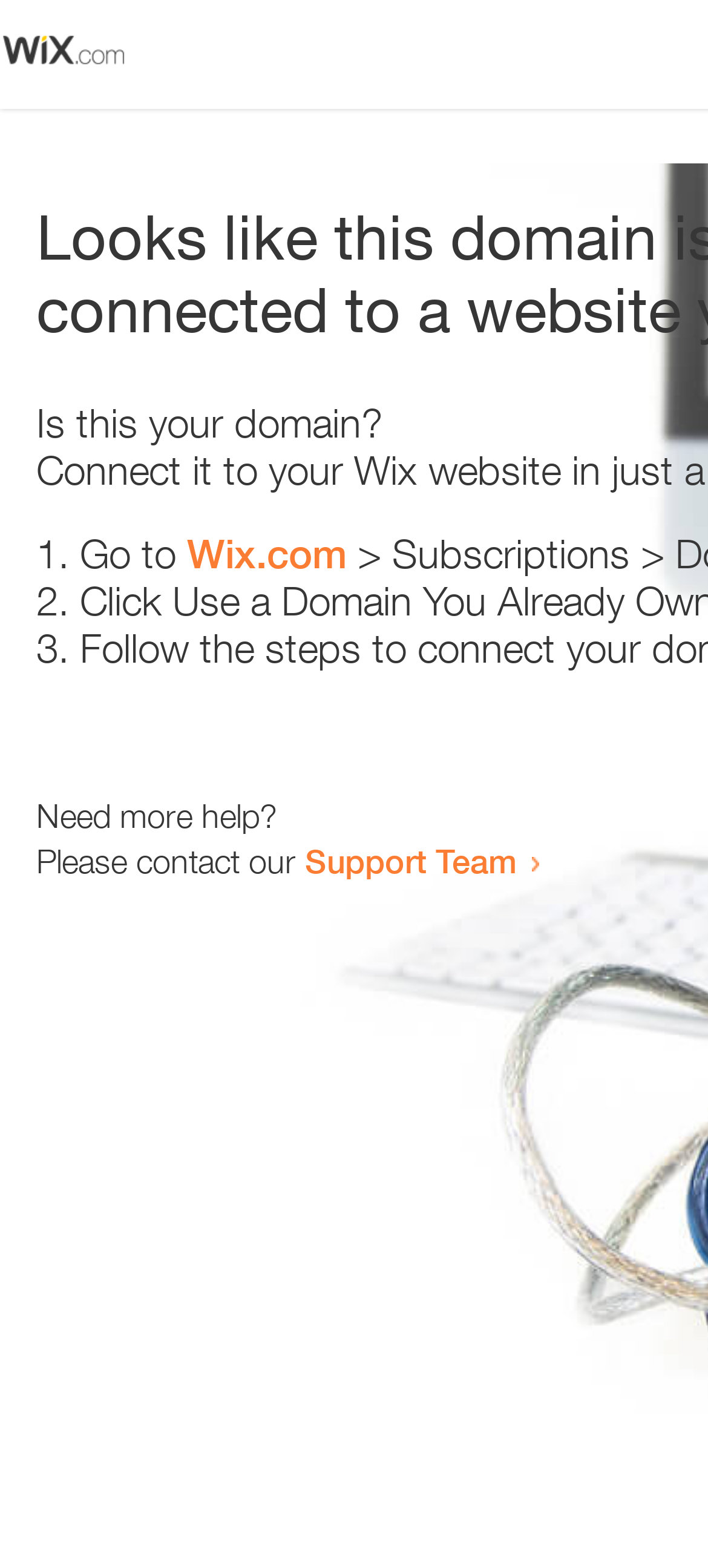What is the support team contact method?
Answer with a single word or short phrase according to what you see in the image.

Contact